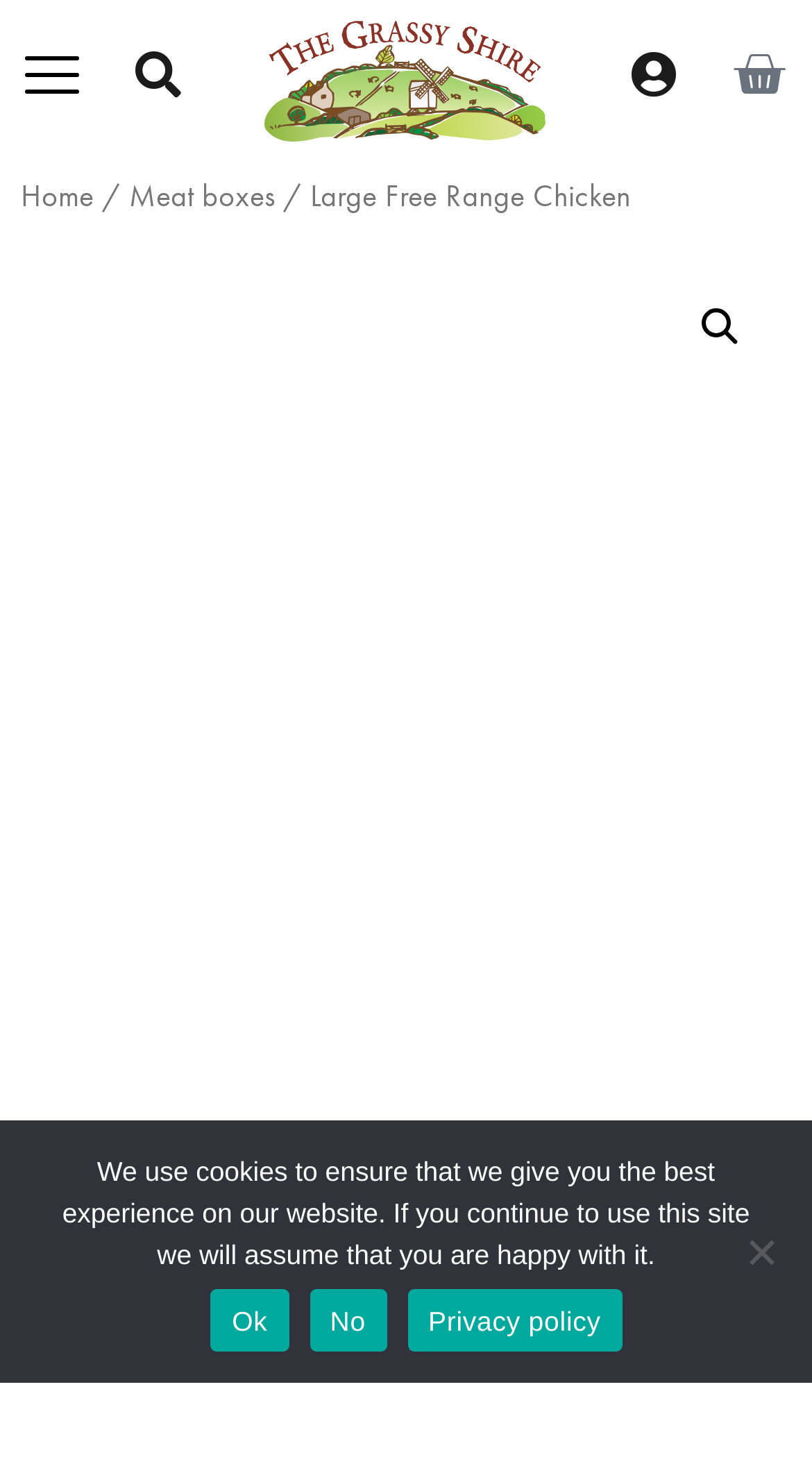Determine the bounding box coordinates of the clickable element necessary to fulfill the instruction: "read post 'Hello world!' ". Provide the coordinates as four float numbers within the 0 to 1 range, i.e., [left, top, right, bottom].

None